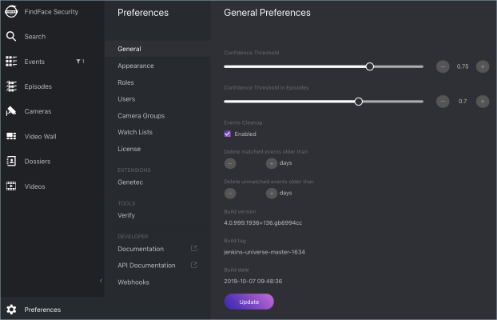Outline with detail what the image portrays.

The image illustrates the "General Preferences" section of the FindFace Security interface. It prominently features settings for "Conference Threshold" and "Conference Threshold in Episodes," each adjustable via a slider. The current values are displayed as 0.75 and 0.70 respectively. Below these settings, there is an option for "Events Cleanup," which is enabled, along with fields for configuring data retention policies, including the deletion of unmatched events older than a specified number of days. Additionally, the interface showcases a section for system information, displaying the current version of the application (v: 4.1.1) and the build details. An "Update" button at the bottom indicates the capability for users to save changes made to these preferences. The overall design of the interface conveys a modern aesthetic, with a dark theme that enhances usability and readability.